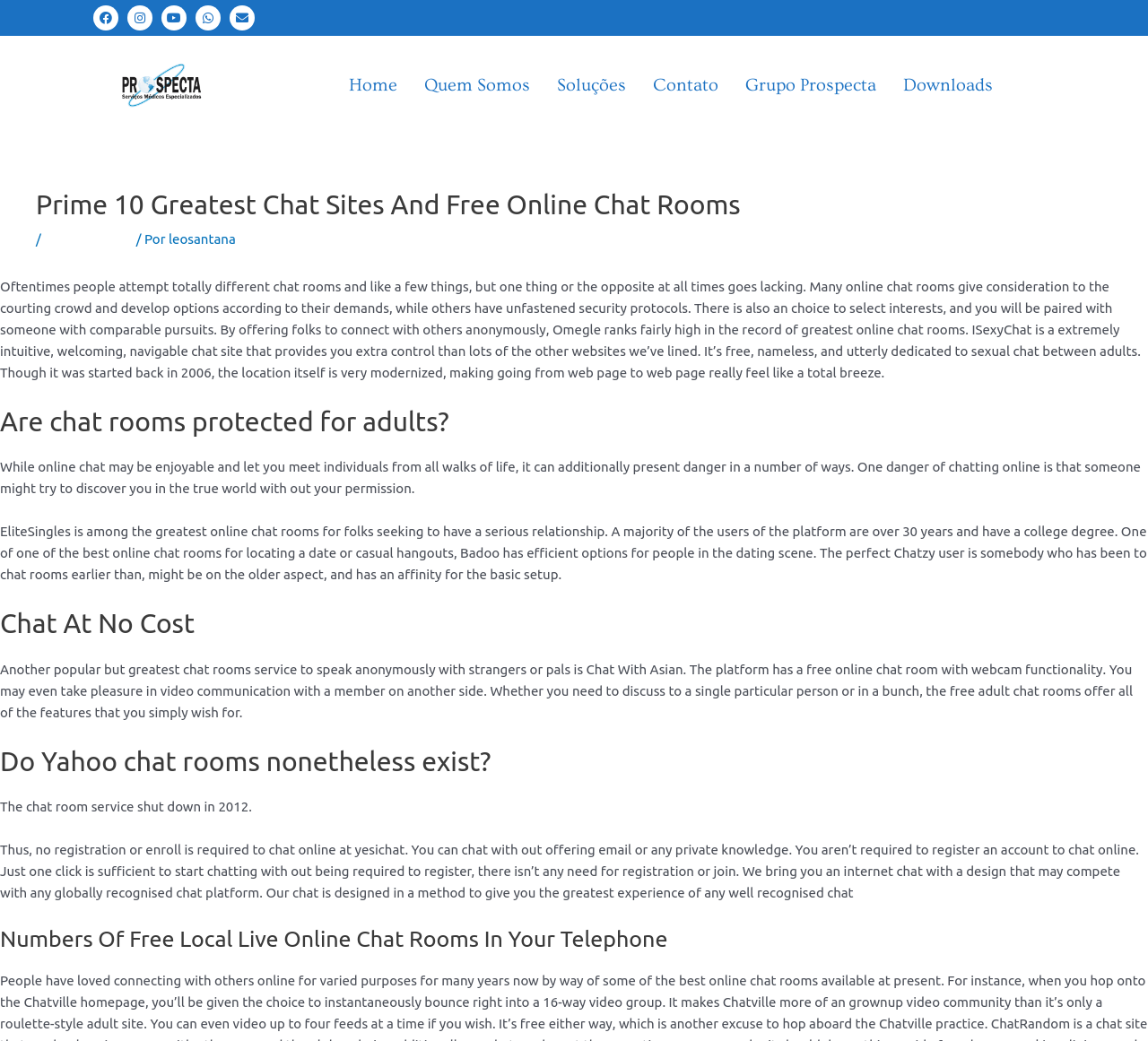Using the provided element description: "Soluções", determine the bounding box coordinates of the corresponding UI element in the screenshot.

[0.485, 0.072, 0.545, 0.092]